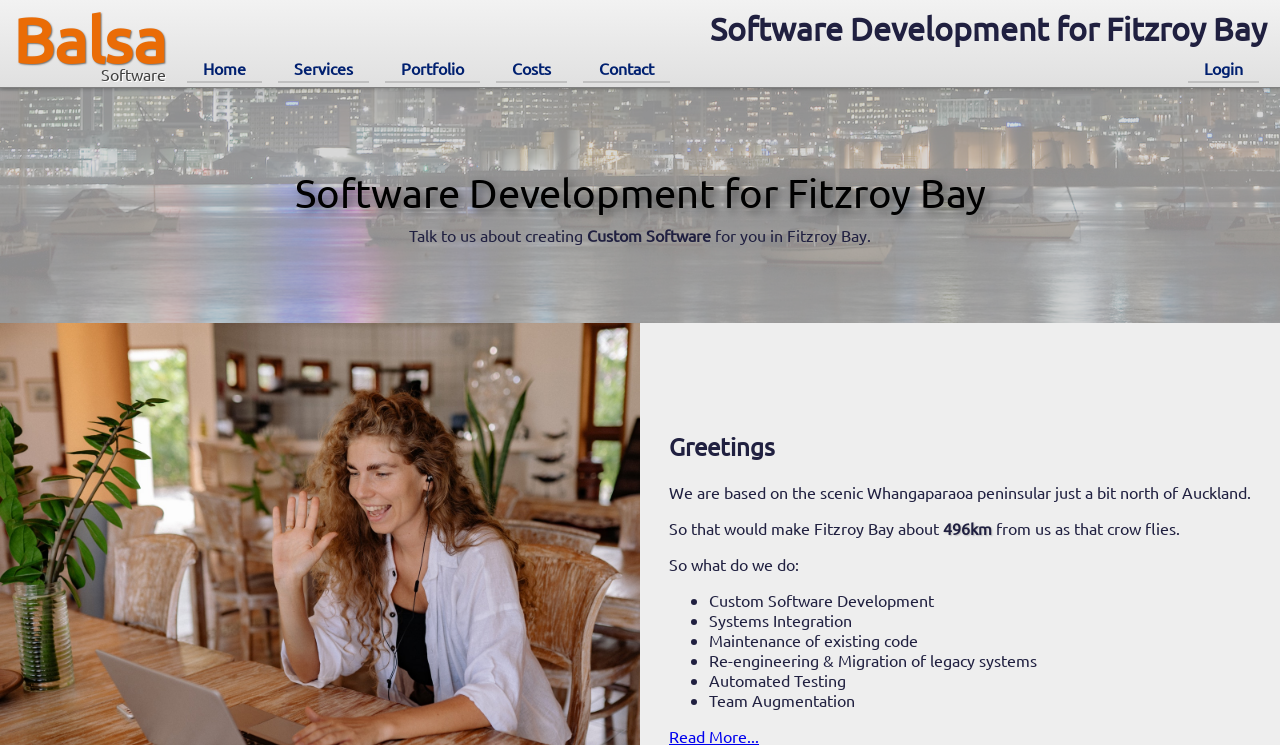Find the bounding box of the UI element described as: "Contact". The bounding box coordinates should be given as four float values between 0 and 1, i.e., [left, top, right, bottom].

[0.468, 0.077, 0.511, 0.104]